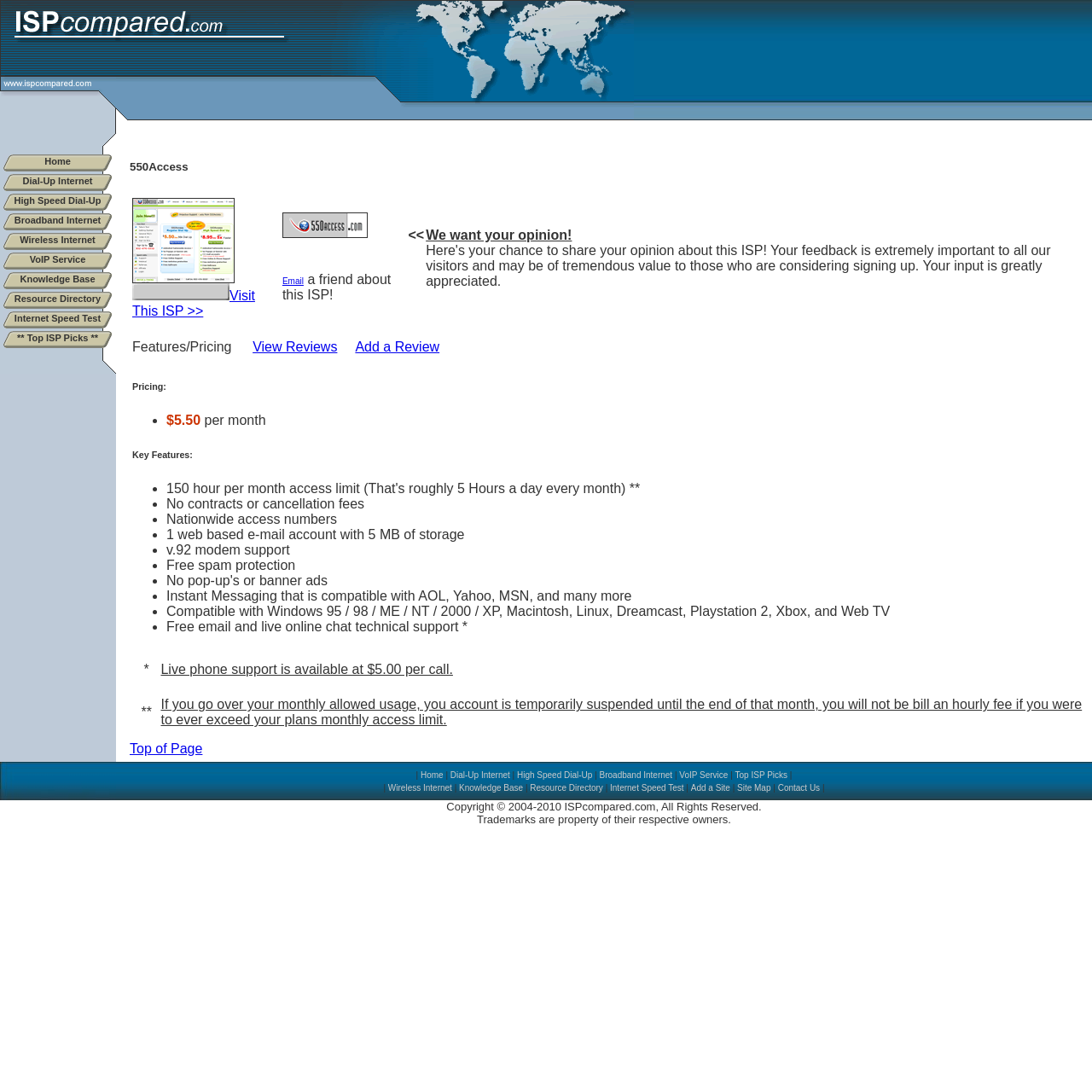What is the hourly fee for live phone support?
Give a detailed and exhaustive answer to the question.

The hourly fee for live phone support can be found in the main content section of the webpage, where it is mentioned as 'Live phone support is available at $5.00 per call'.